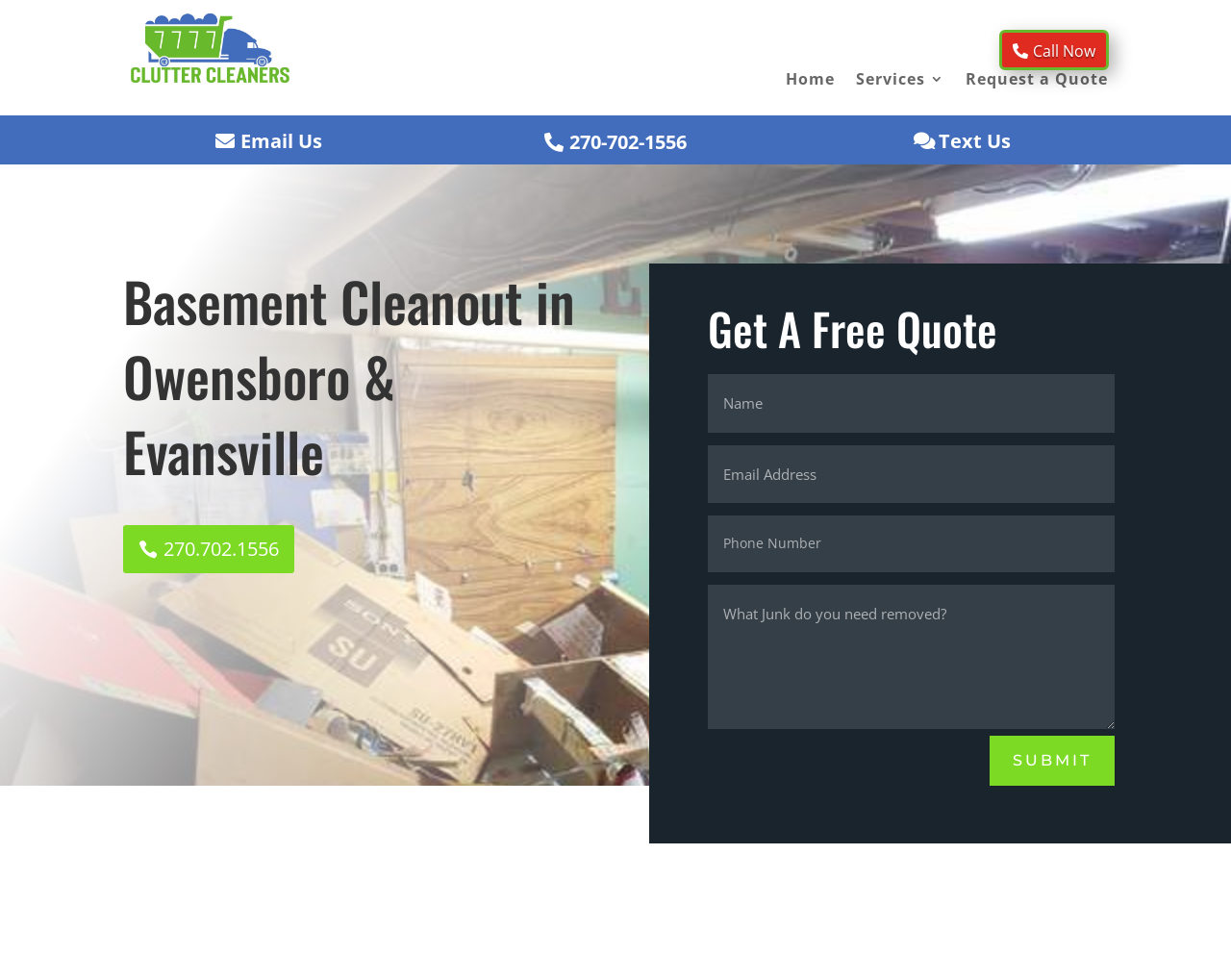Please determine the bounding box coordinates of the element to click on in order to accomplish the following task: "Click the 'Email Us' link". Ensure the coordinates are four float numbers ranging from 0 to 1, i.e., [left, top, right, bottom].

[0.164, 0.122, 0.273, 0.167]